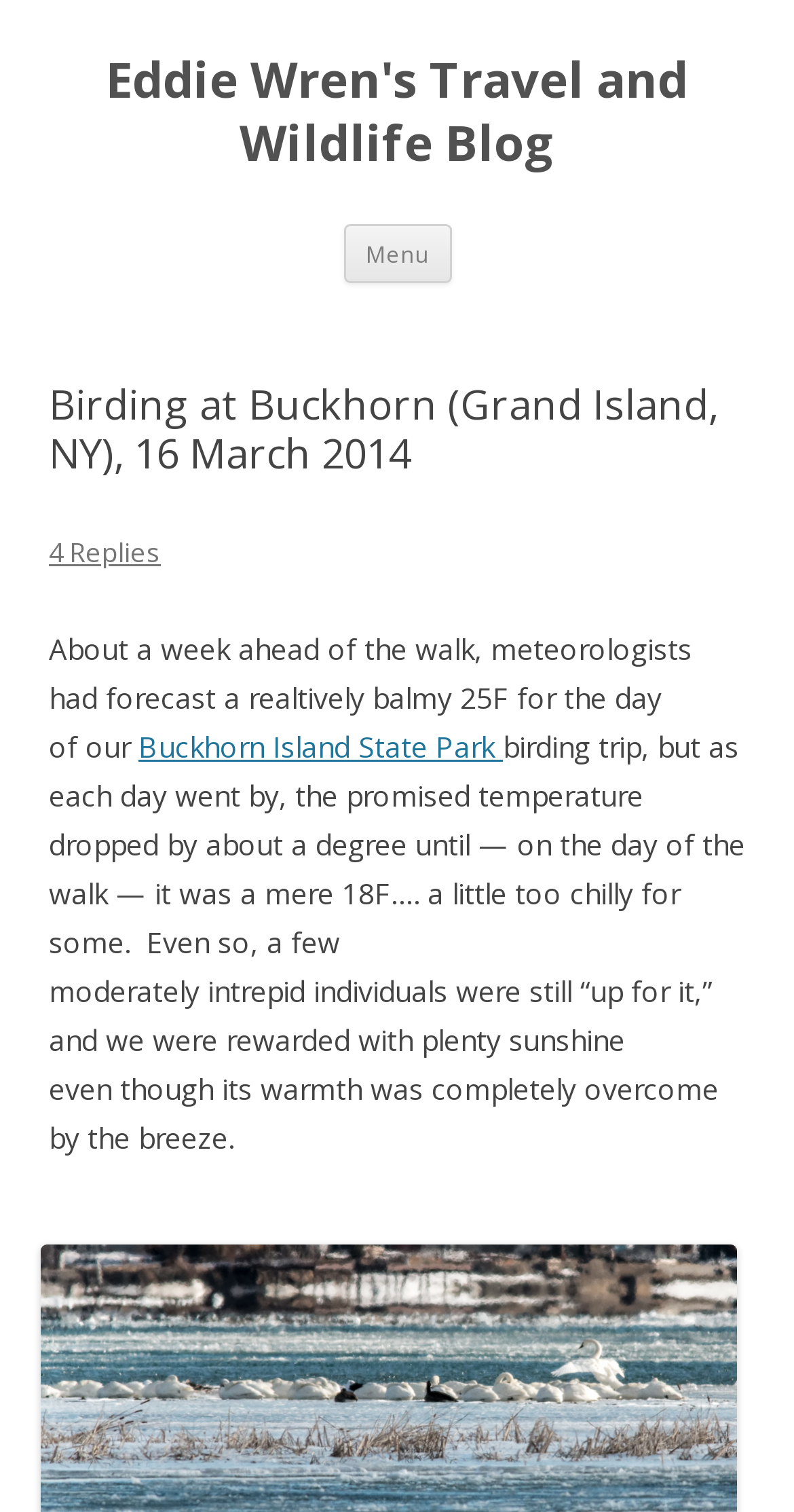Write a detailed summary of the webpage, including text, images, and layout.

The webpage is a blog post titled "Birding at Buckhorn (Grand Island, NY), 16 March 2014" on Eddie Wren's Travel and Wildlife Blog. At the top, there is a heading with the blog's title, accompanied by a link to the blog's homepage. To the right of the heading, there is a button labeled "Menu". Below the heading, there is a link to skip to the content.

The main content of the blog post is divided into two sections. The first section is a header area that contains the title of the blog post, "Birding at Buckhorn (Grand Island, NY), 16 March 2014", and a link to 4 replies. Below the title, there is a paragraph of text that describes a birding trip to Buckhorn Island State Park. The text mentions the forecasted temperature and how it dropped on the day of the walk. The paragraph also mentions that despite the cold weather, a few individuals still participated in the trip and were rewarded with sunshine.

There are two links within the paragraph: one to Buckhorn Island State Park and another to the blog post's replies. The text is arranged in a single column, with the links and headings positioned above and within the text. Overall, the webpage has a simple and clean layout, with a focus on the blog post's content.